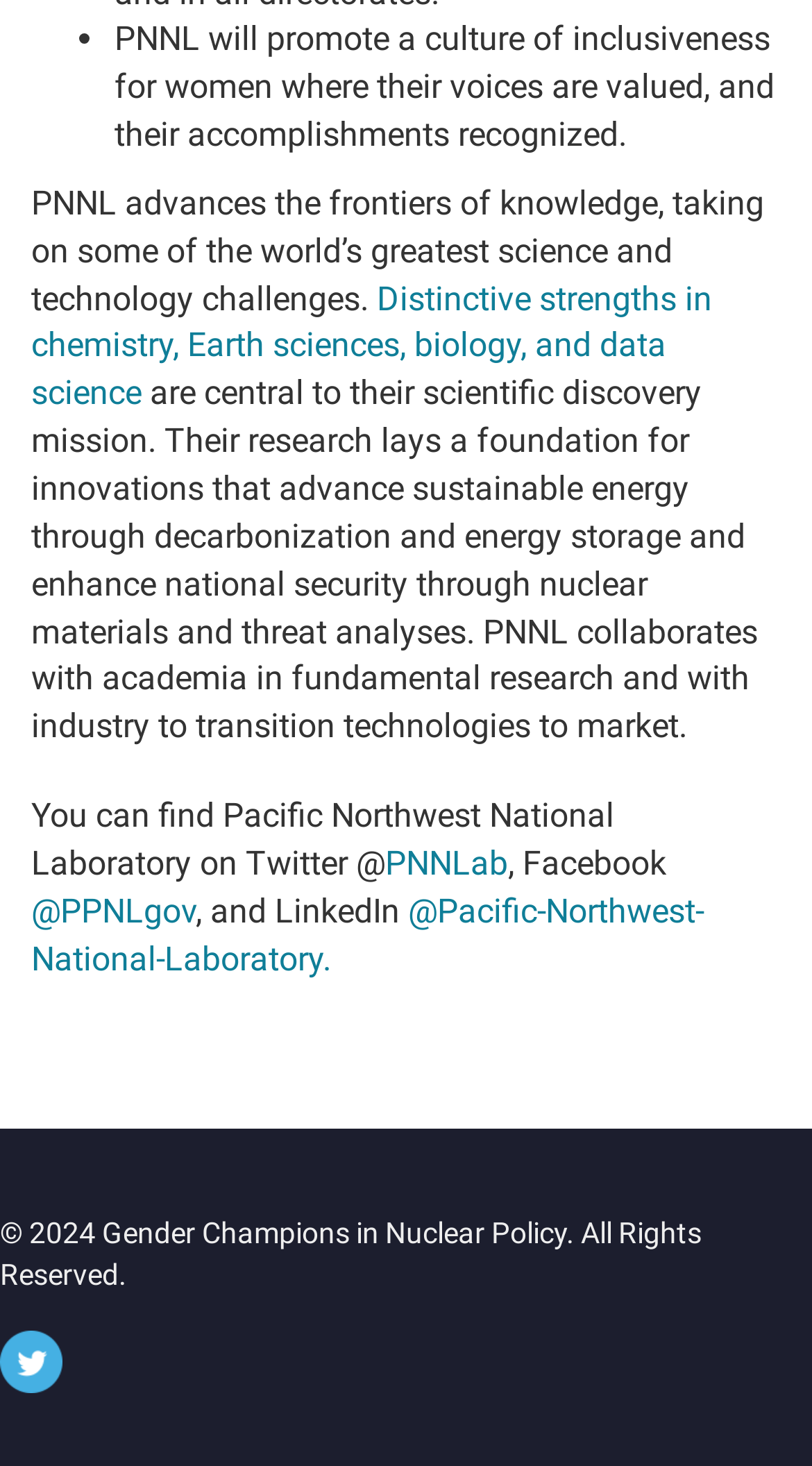Find the bounding box coordinates of the UI element according to this description: "@PPNLgov".

[0.038, 0.608, 0.241, 0.635]